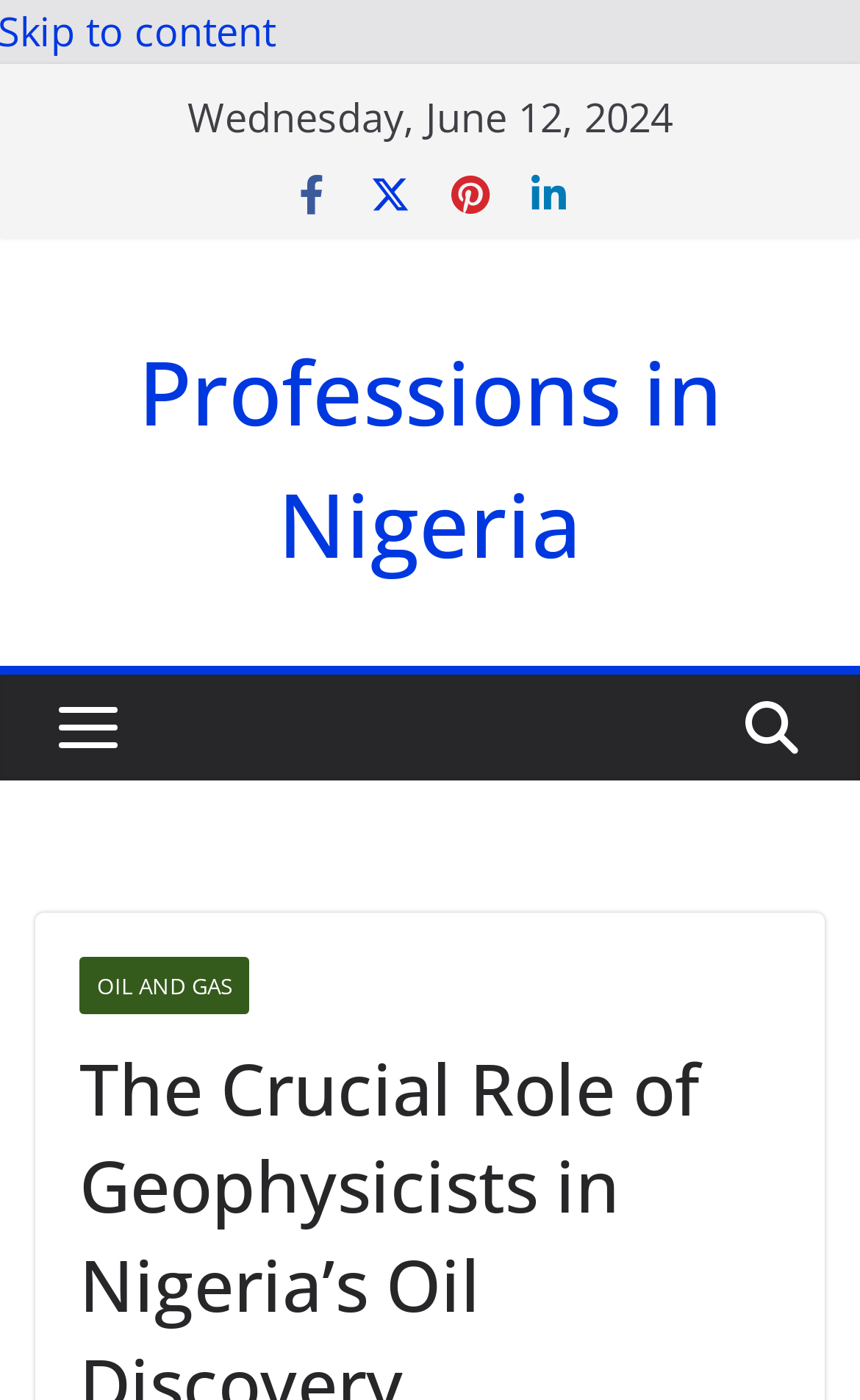Please use the details from the image to answer the following question comprehensively:
How many social media links are present on the webpage?

I counted the number of link elements with the text 'Facebook', 'Twitter', 'Pinterest', and 'LinkedIn' which are located near the top of the webpage, and found that there are 4 social media links.